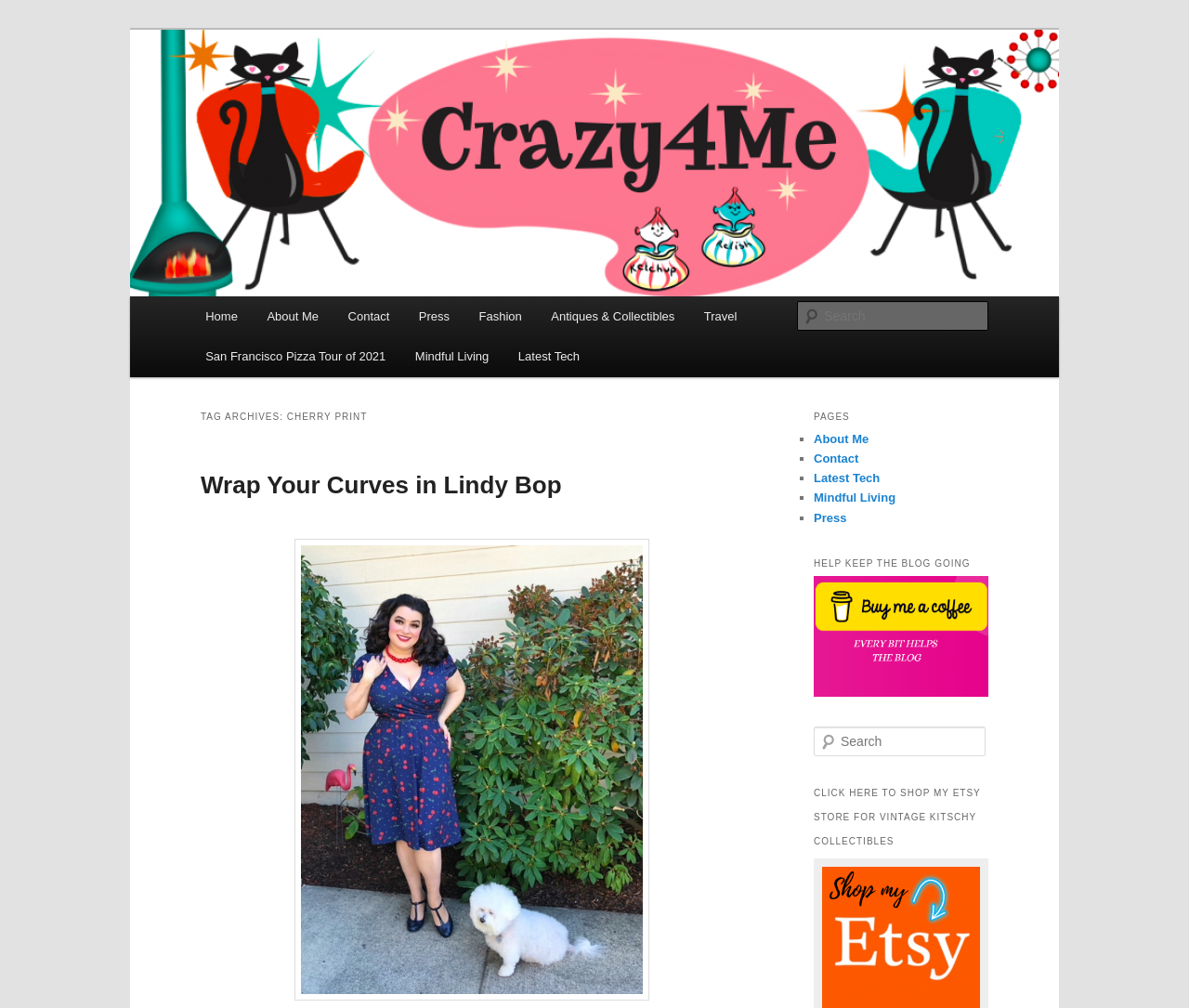For the element described, predict the bounding box coordinates as (top-left x, top-left y, bottom-right x, bottom-right y). All values should be between 0 and 1. Element description: Mindful Living

[0.684, 0.487, 0.753, 0.501]